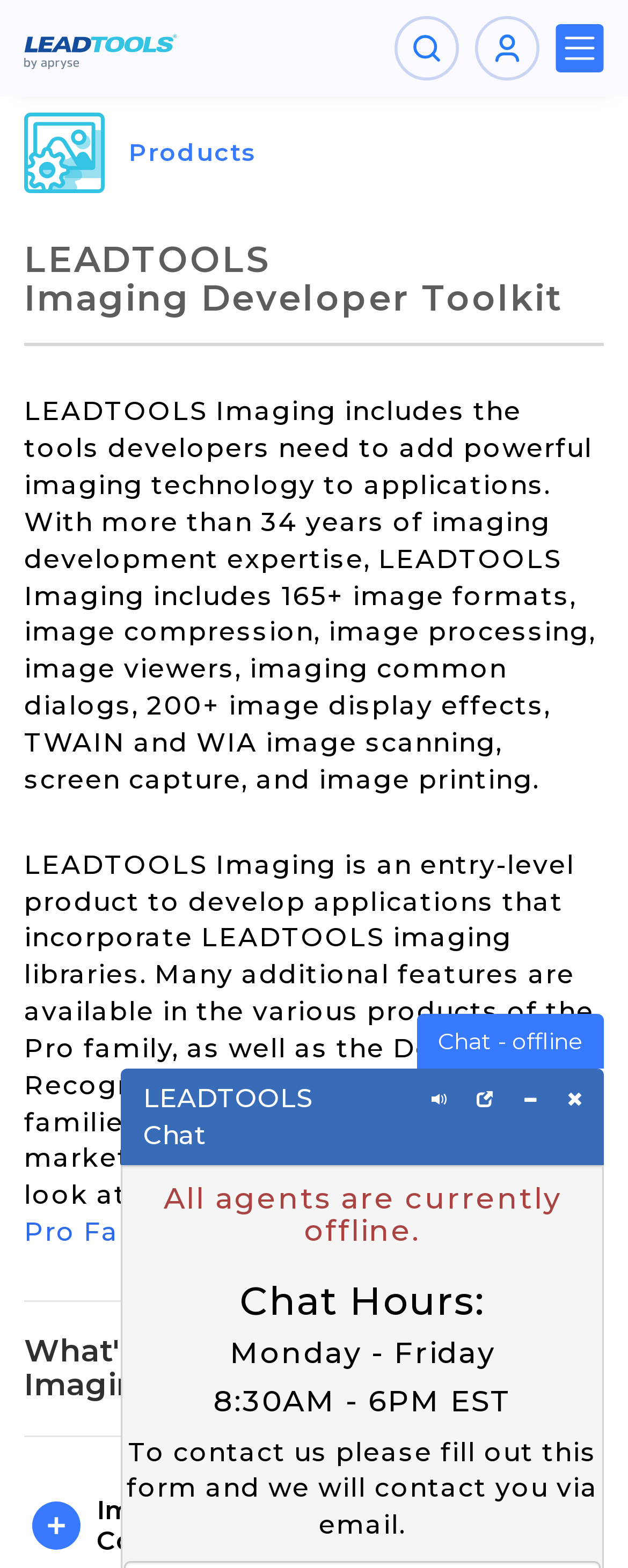Describe every aspect of the webpage comprehensively.

The webpage is about LEADTOOLS Imaging Developer Toolkit, a software development kit for adding imaging technology to applications. At the top left, there is a link to the LEADTOOLS Home page, accompanied by a LEADTOOLS logo image. Next to it, there are three more links: "Open search panel", "Go To LEADTOOLS User Portal", and a button to toggle navigation.

Below these links, there is a heading that reads "LEADTOOLS Imaging Developer Toolkit". Underneath, there is a paragraph of text that describes the product, mentioning its features such as image formats, compression, processing, viewers, and more. 

Further down, there is another paragraph of text that explains the product's position in the LEADTOOLS family, mentioning that it is an entry-level product and that additional features are available in other products.

Below these paragraphs, there is a heading that asks "What's Included in the LEADTOOLS Imaging SDK?" followed by a horizontal separator line. 

On the right side of the page, there is a chat window with a button to chat, which is currently offline. The chat window has several buttons, including "Sound", "Open Separate Window", "Minimize Window", and "End Conversation". There is also a message indicating that all agents are currently offline, along with chat hours and a note to contact them via a form.

At the bottom of the page, there are several links, including "Products" and "Pro Family", which are likely related to the LEADTOOLS product family.